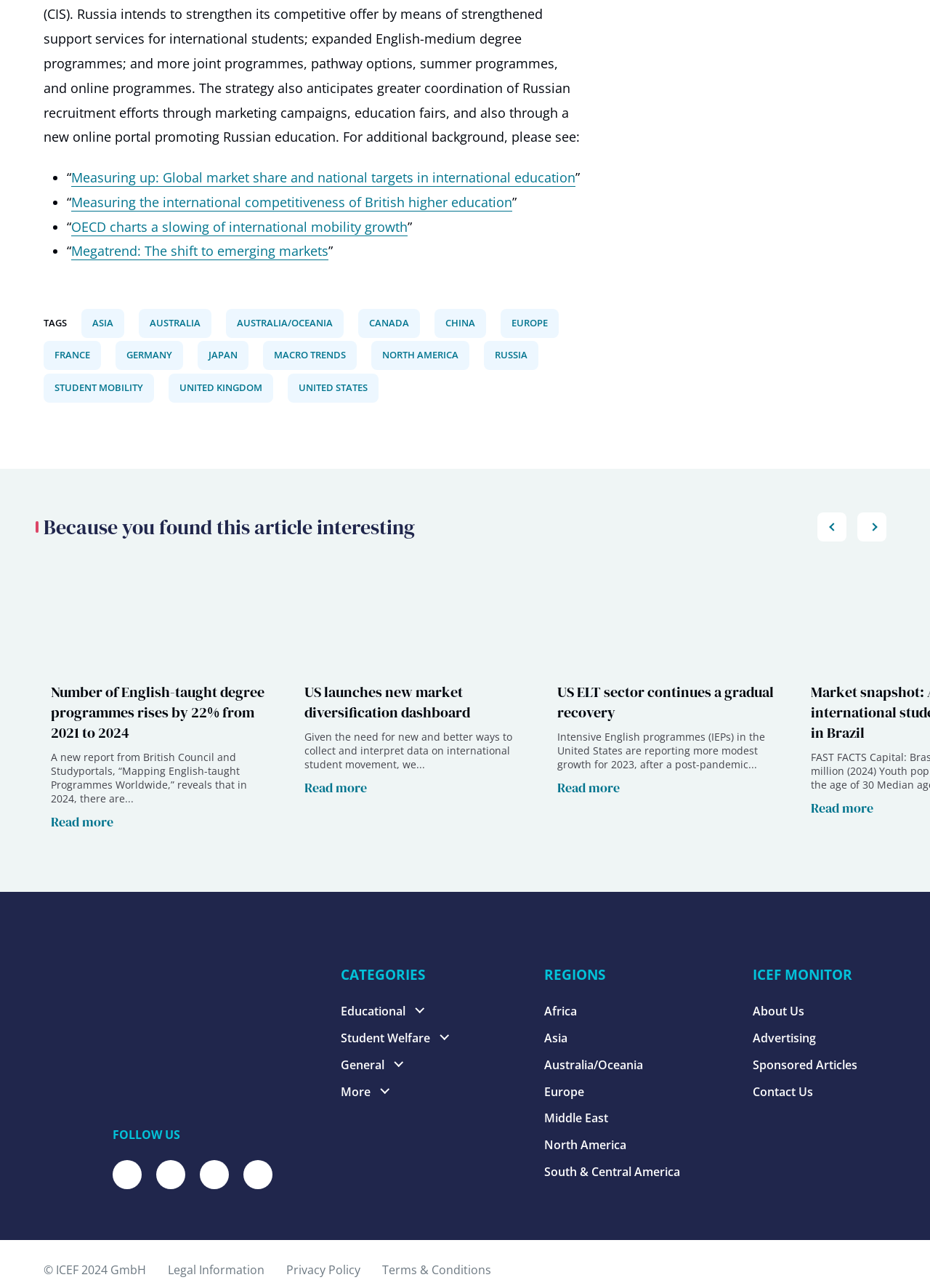Identify the bounding box coordinates of the section that should be clicked to achieve the task described: "Scroll popular posts list to the right".

[0.879, 0.398, 0.91, 0.421]